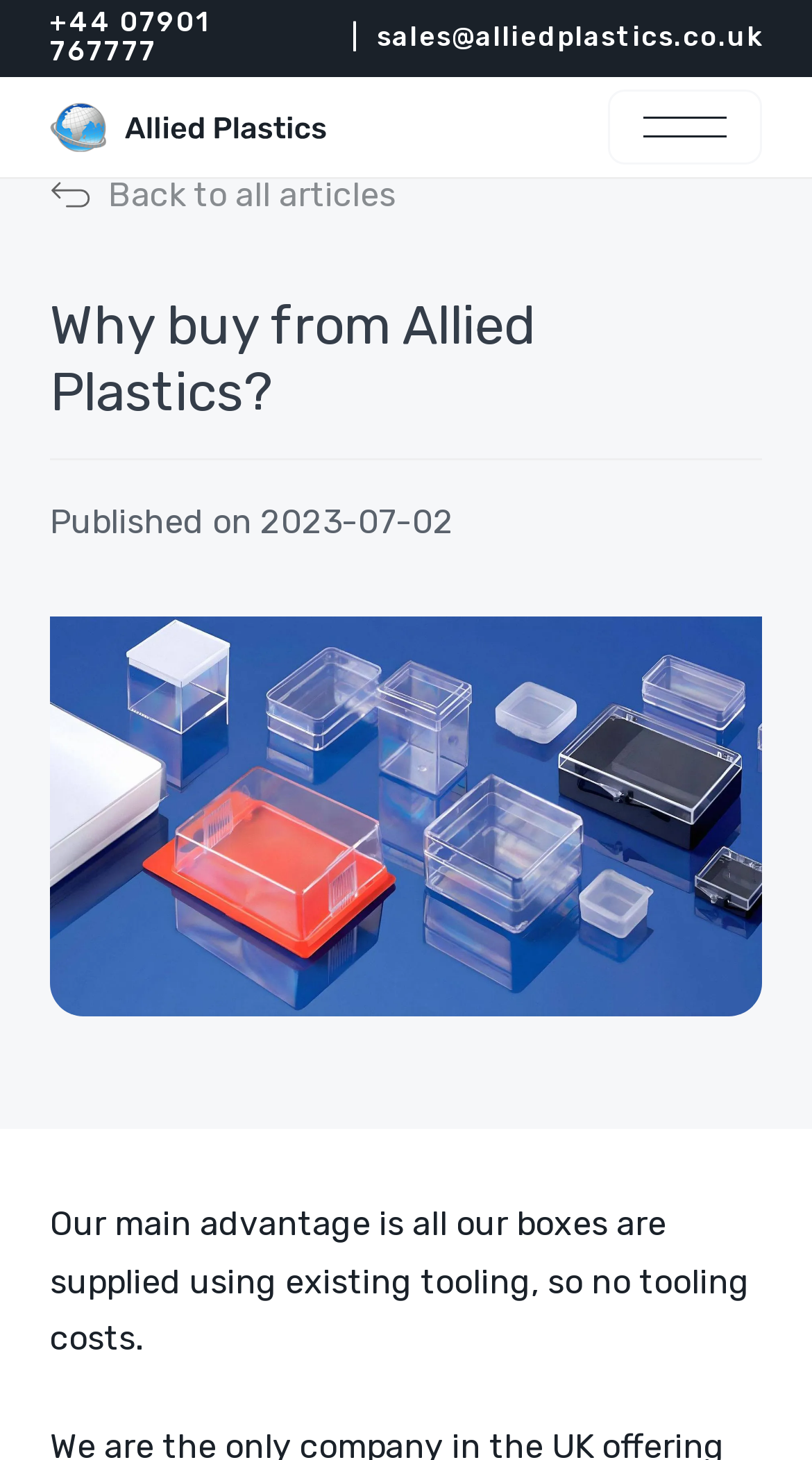Bounding box coordinates are given in the format (top-left x, top-left y, bottom-right x, bottom-right y). All values should be floating point numbers between 0 and 1. Provide the bounding box coordinate for the UI element described as: Contact

[0.062, 0.335, 0.938, 0.374]